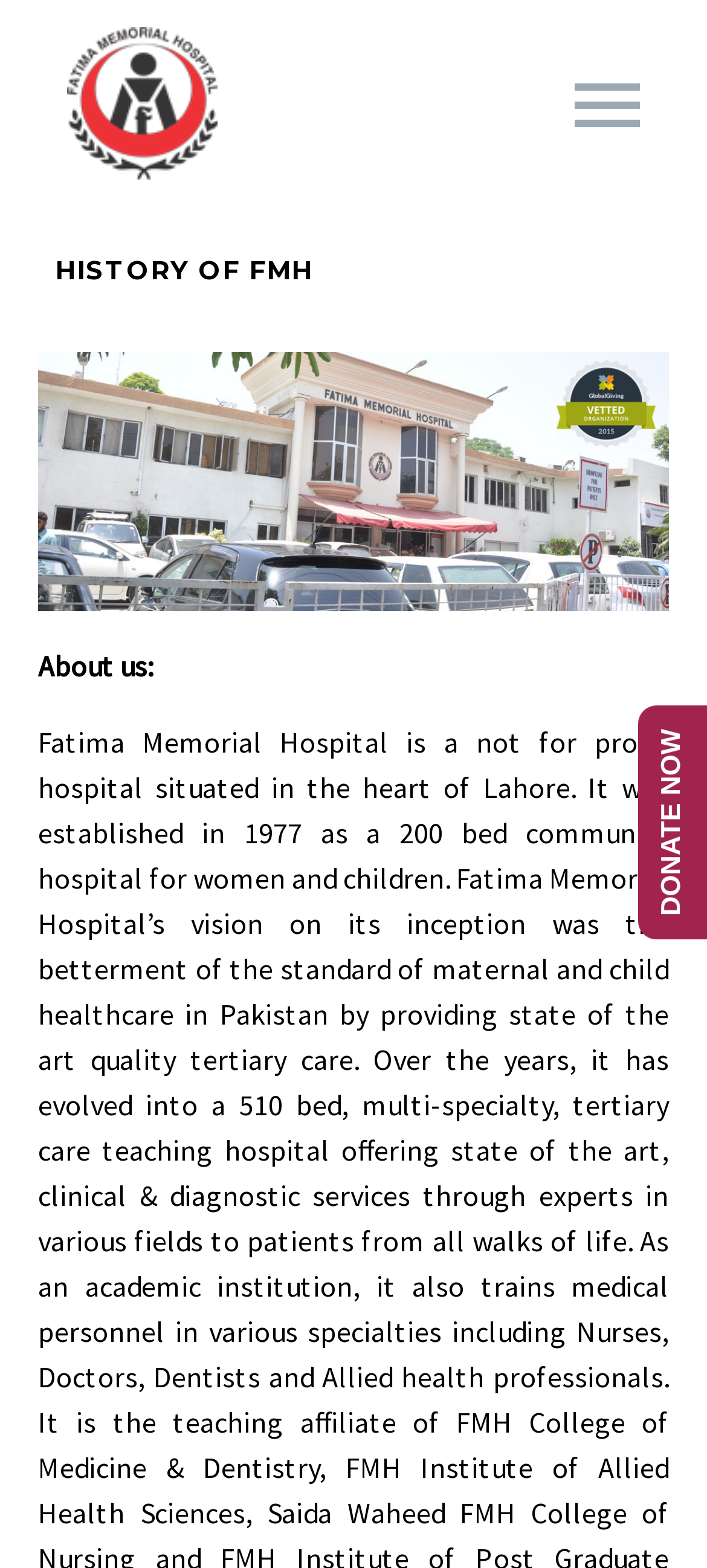Find the bounding box coordinates for the UI element that matches this description: "Diagnostic Services".

[0.097, 0.321, 0.903, 0.379]